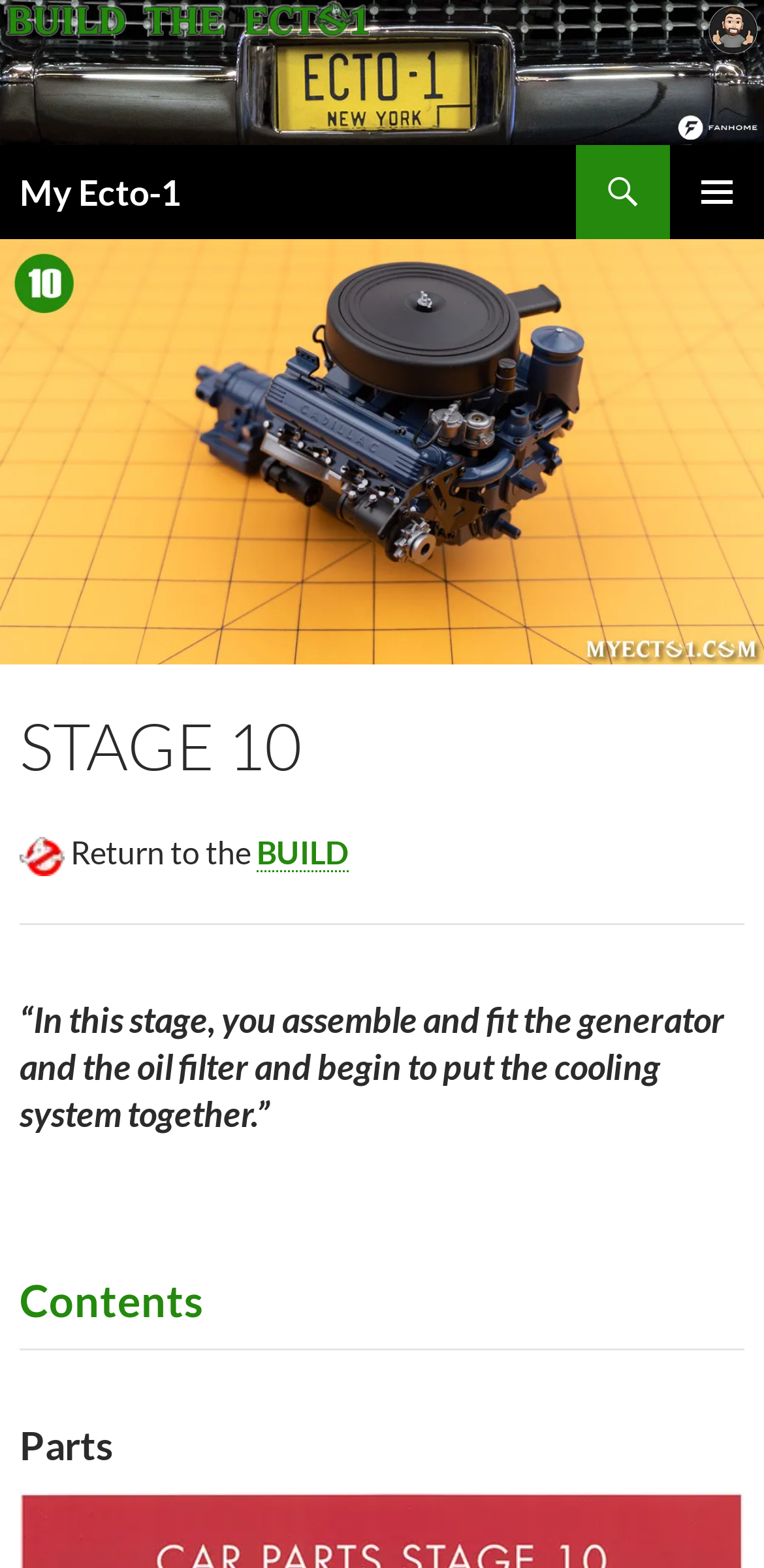Please respond to the question with a concise word or phrase:
What is the navigation option at the top right corner?

PRIMARY MENU